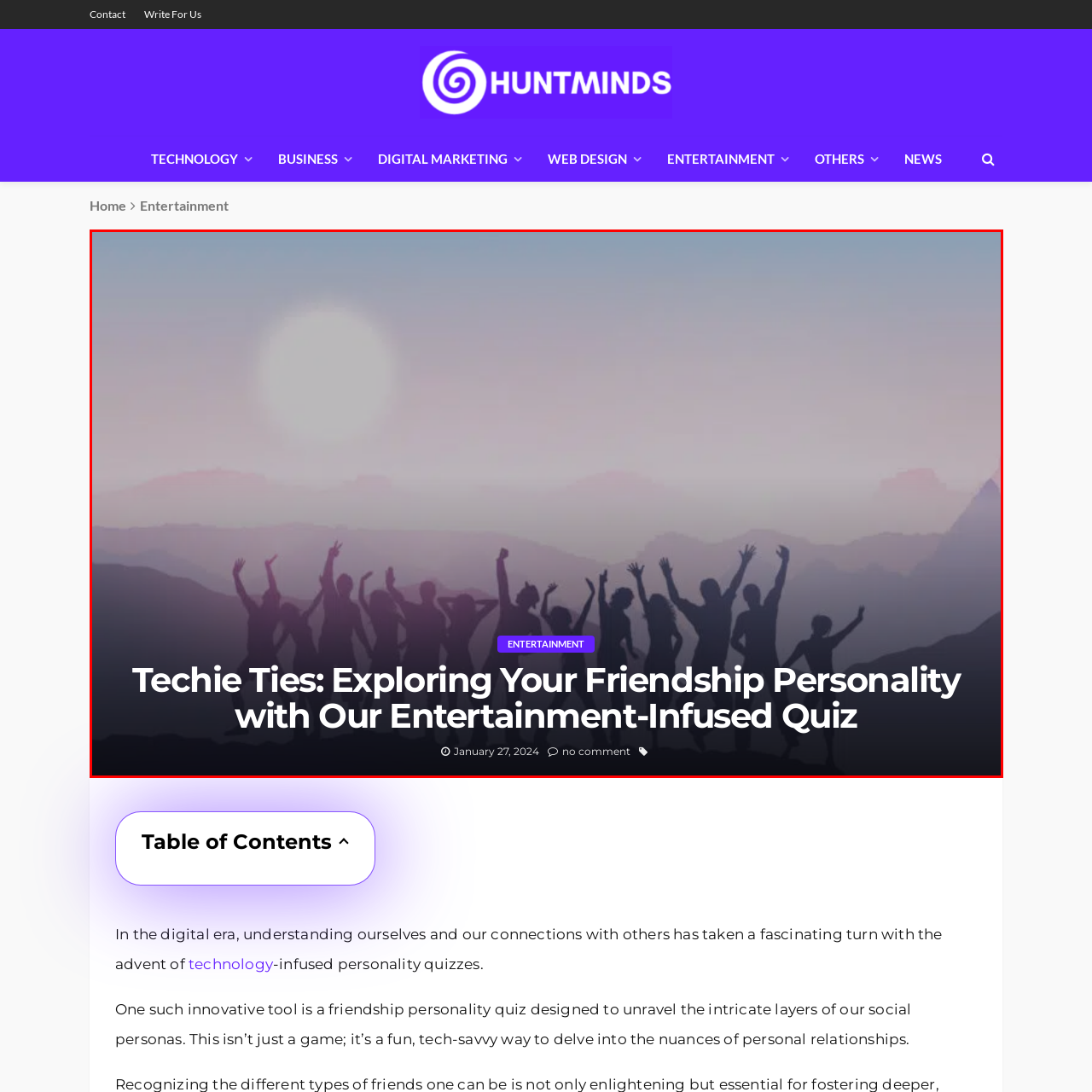Observe the image area highlighted by the pink border and answer the ensuing question in detail, using the visual cues: 
When was the article published?

The caption explicitly states that the article was published on January 27, 2024, providing the exact date of publication.